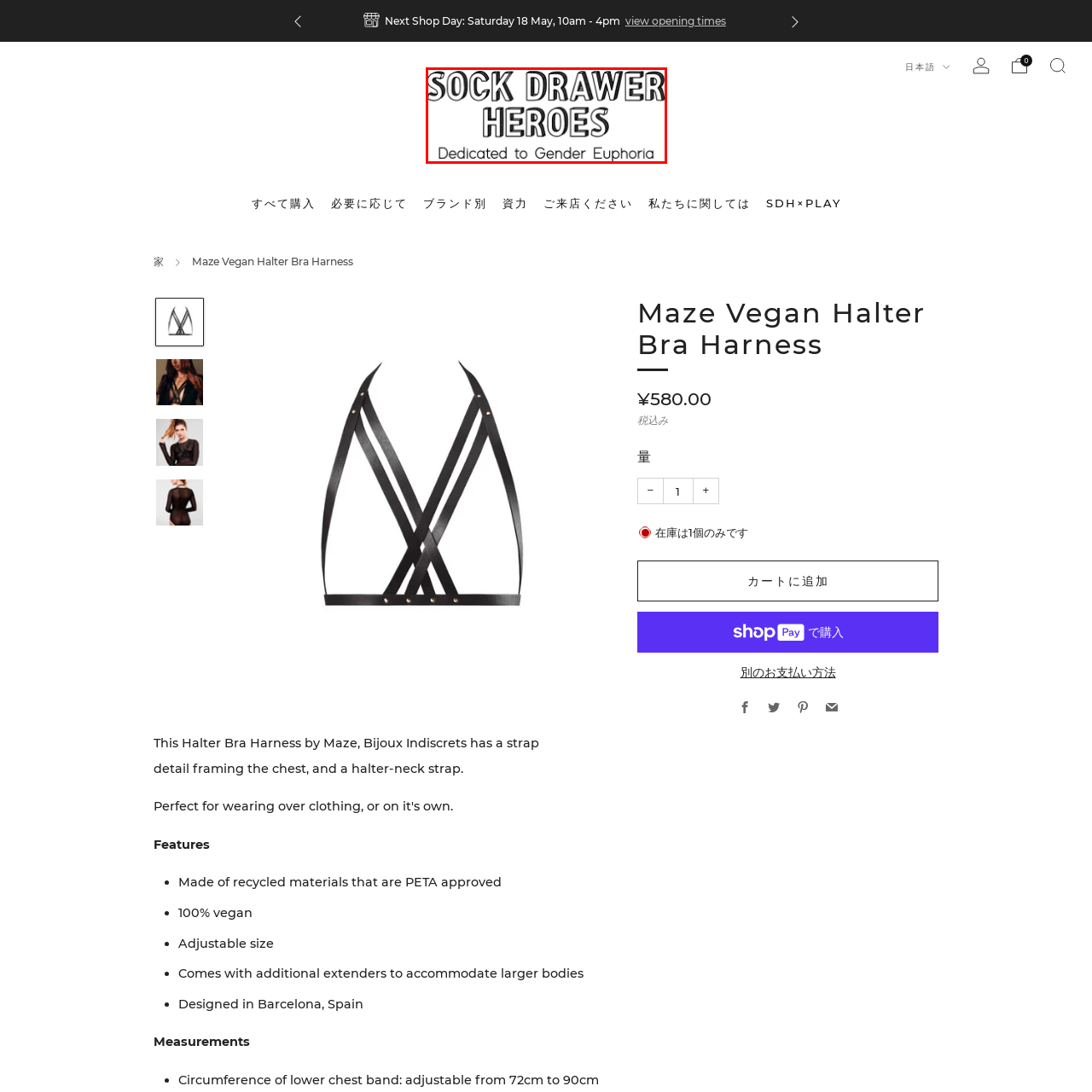What is the design style of the logo?
Observe the section of the image outlined in red and answer concisely with a single word or phrase.

Clean and modern